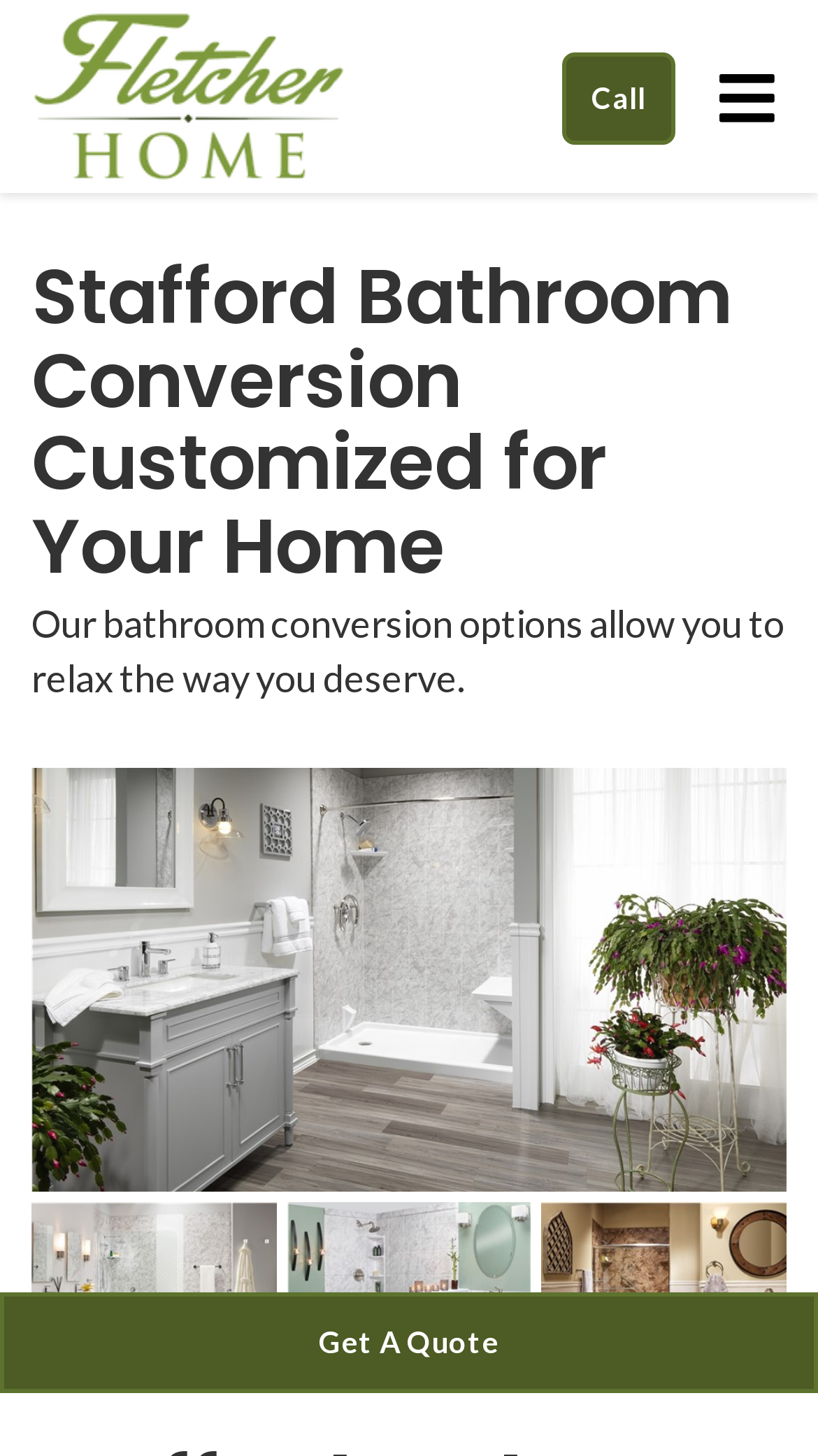Given the element description "parent_node: Toggle navigation" in the screenshot, predict the bounding box coordinates of that UI element.

[0.038, 0.0, 0.423, 0.132]